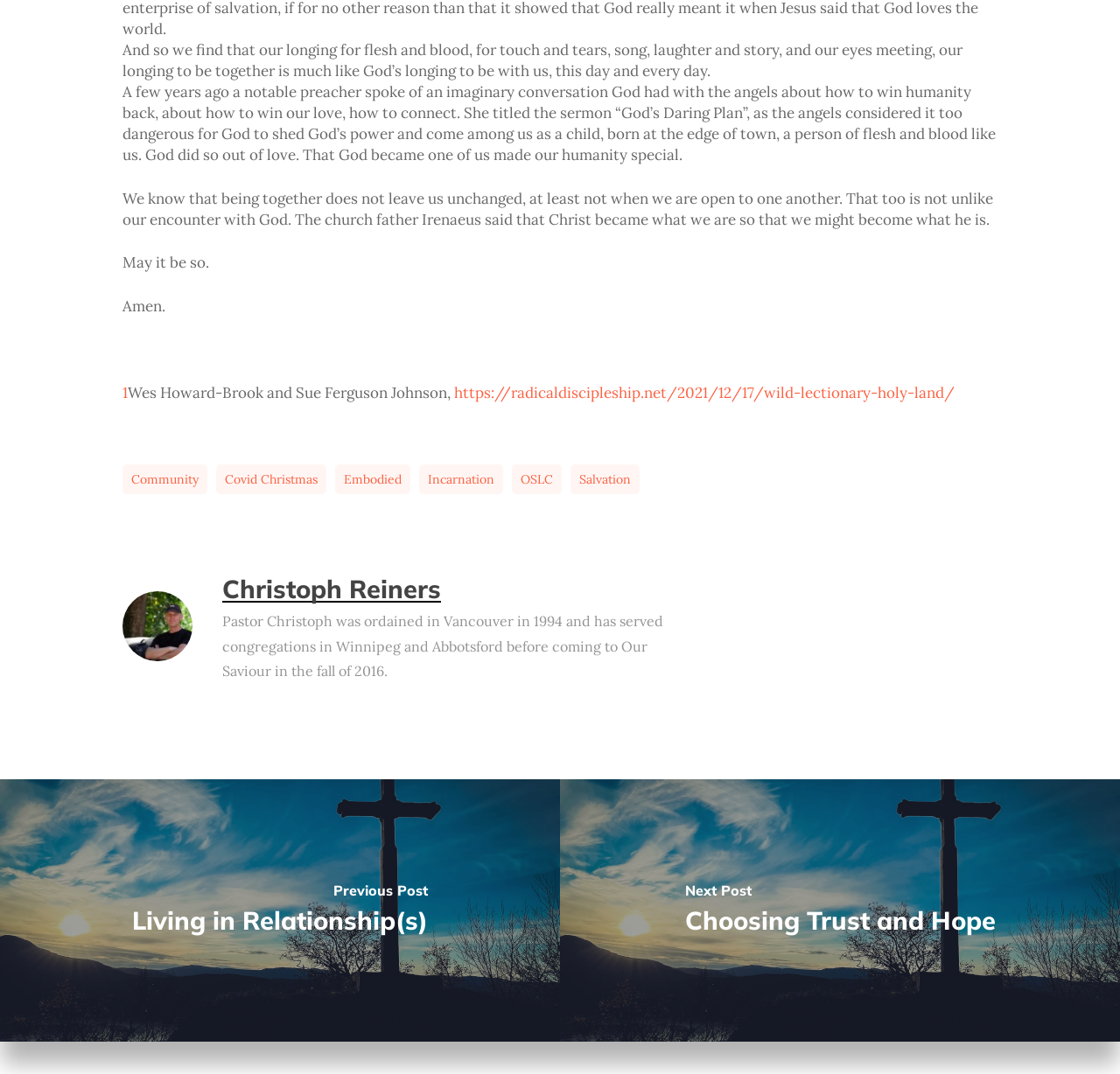Using the format (top-left x, top-left y, bottom-right x, bottom-right y), and given the element description, identify the bounding box coordinates within the screenshot: Christoph Reiners

[0.198, 0.533, 0.394, 0.562]